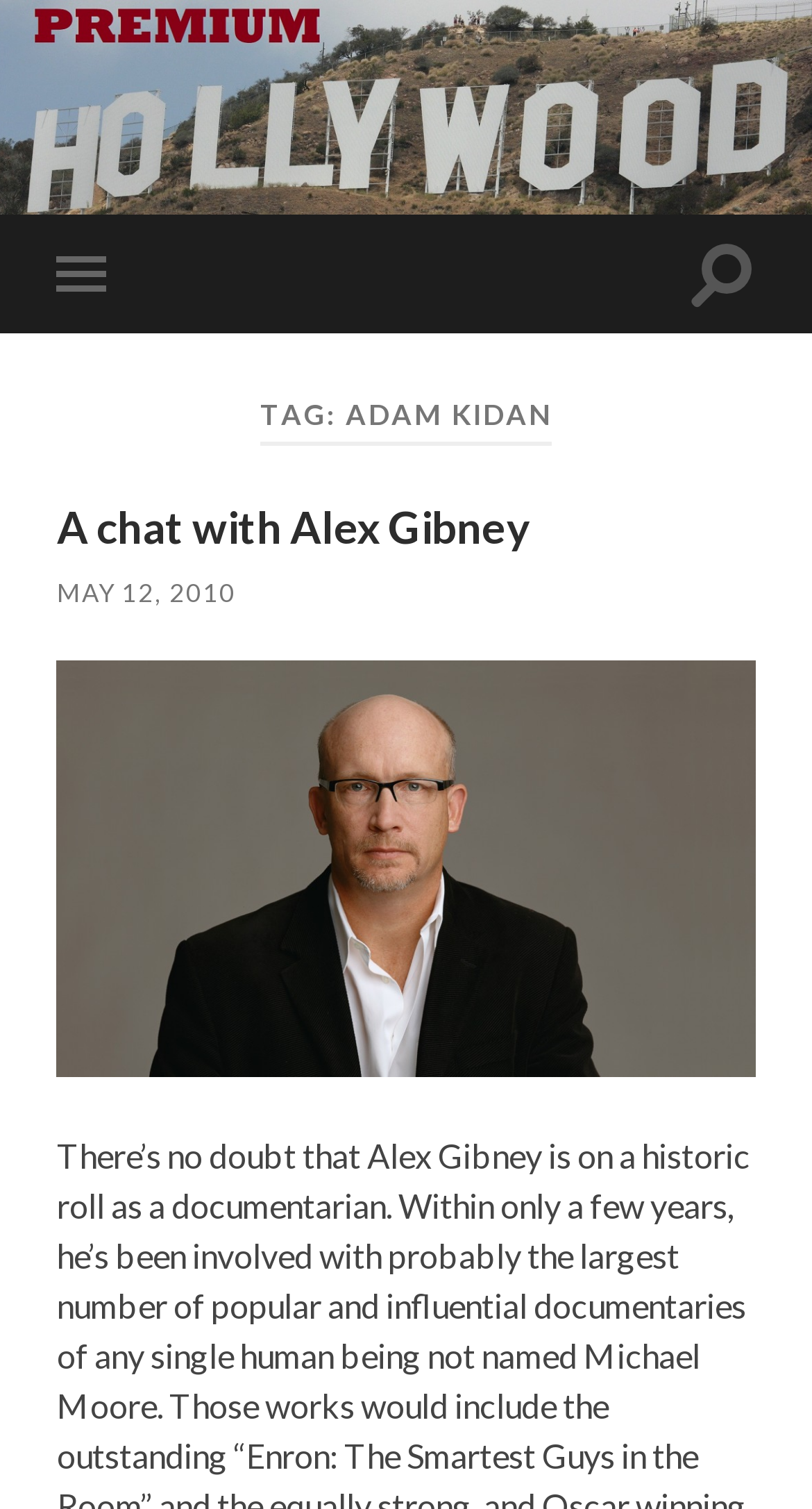Answer the question using only a single word or phrase: 
How many links are there in the webpage?

4